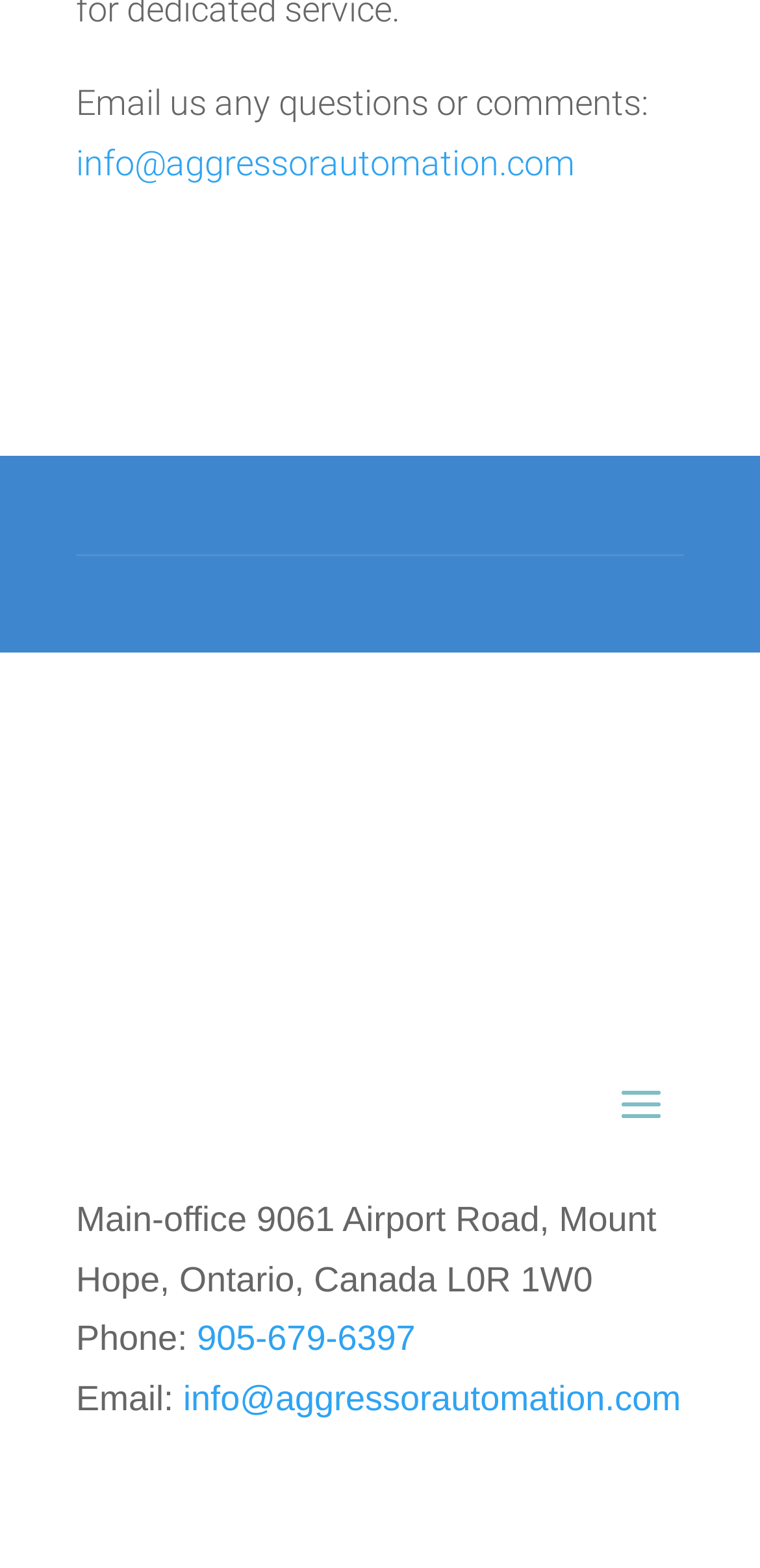Using details from the image, please answer the following question comprehensively:
How many contact methods are provided?

The webpage provides three contact methods: email, phone number, and address. The email address is written twice, but it is considered as one contact method. The phone number and address are written separately, making a total of three contact methods.